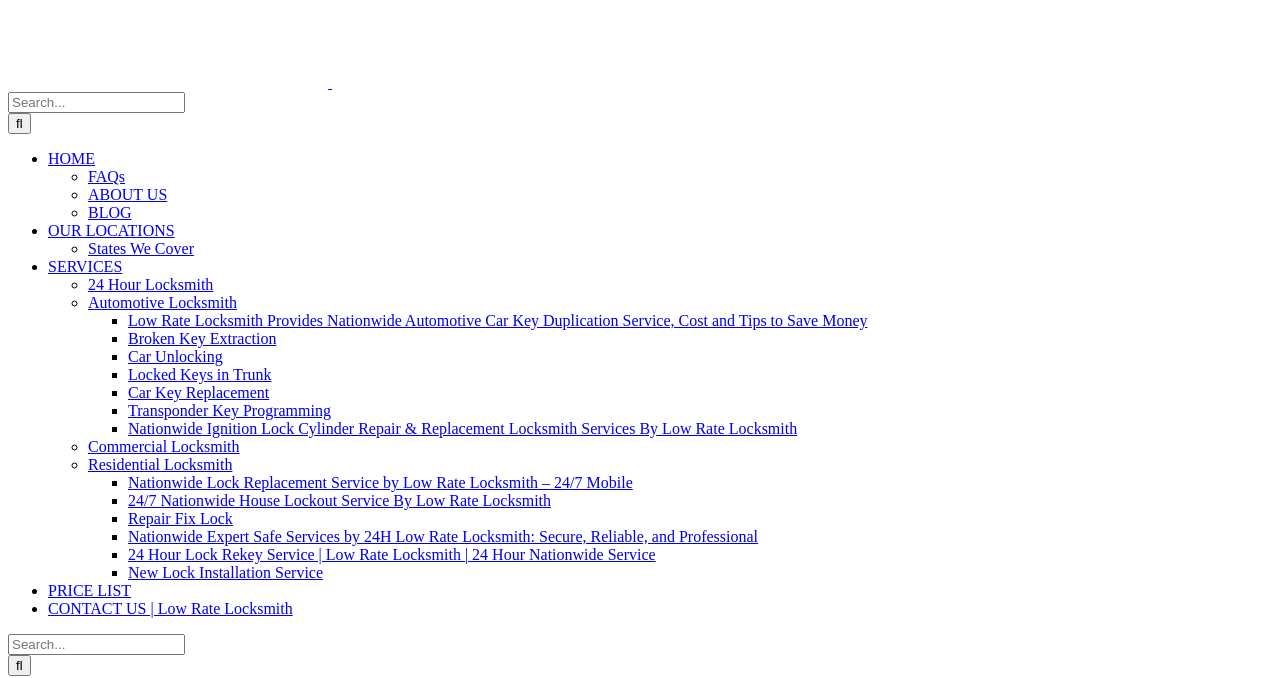Please answer the following query using a single word or phrase: 
What is the logo of Low Rate Locksmith?

Low Rate Locksmith Logo